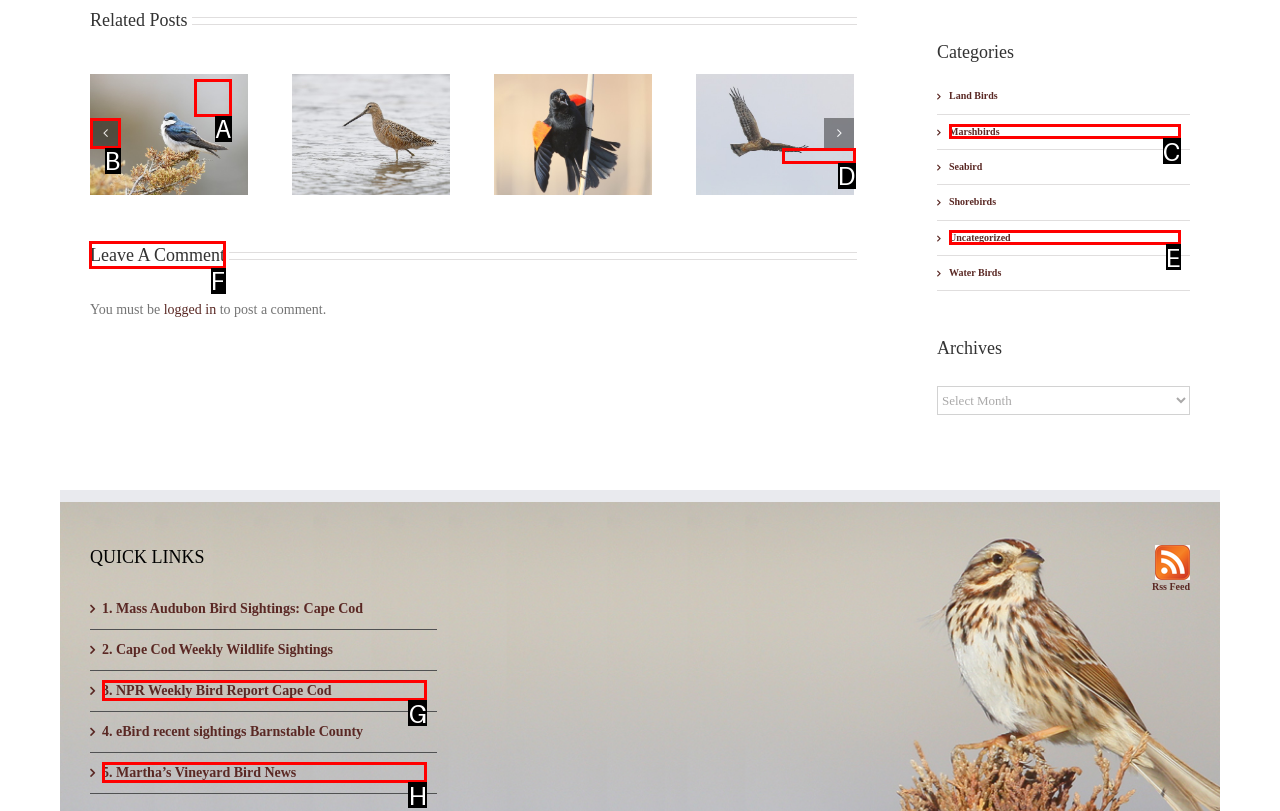Given the task: Leave a comment, indicate which boxed UI element should be clicked. Provide your answer using the letter associated with the correct choice.

F